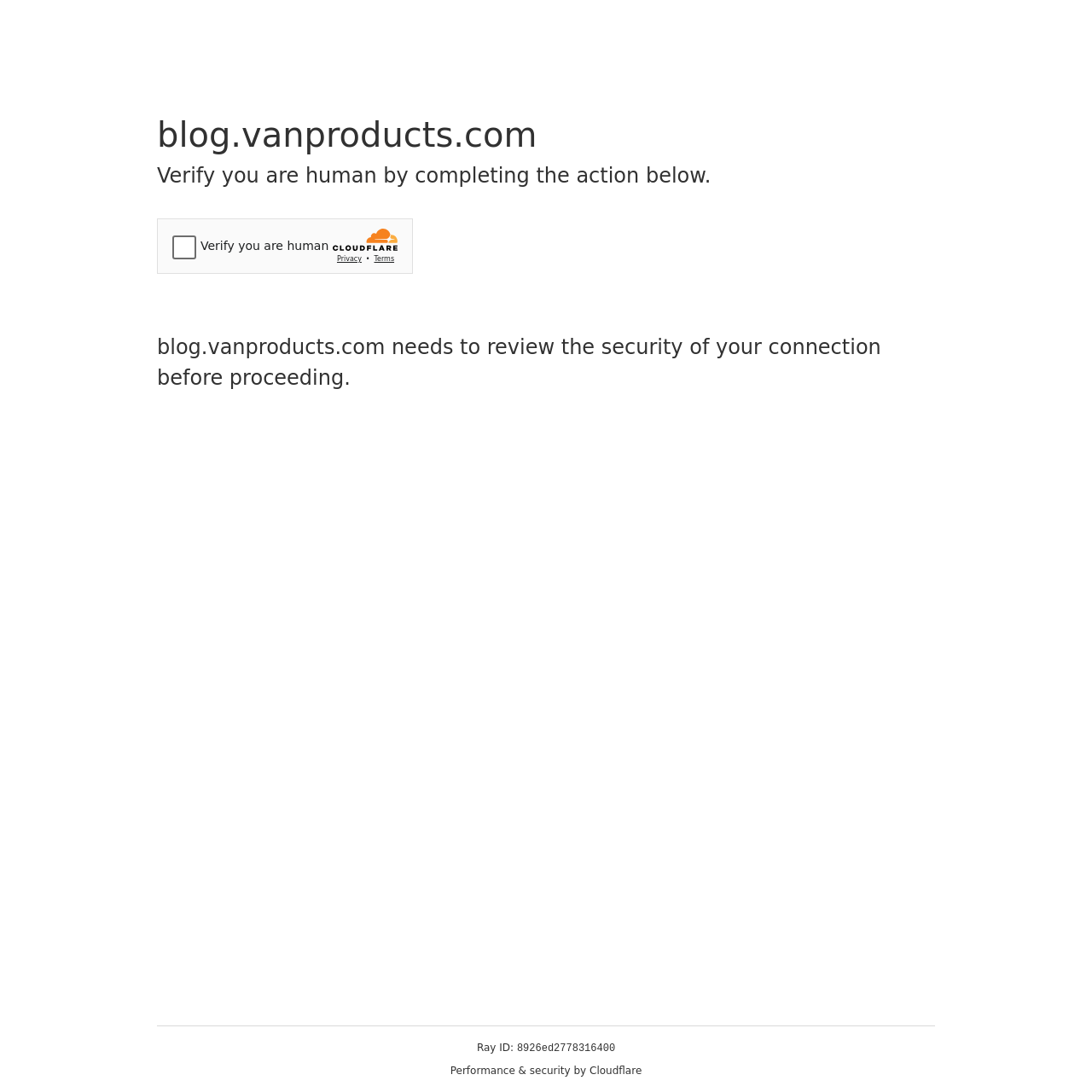What is the website verifying?
Please answer the question with a detailed and comprehensive explanation.

The website is verifying that the user is human by completing a security challenge, as indicated by the heading 'Verify you are human by completing the action below.'